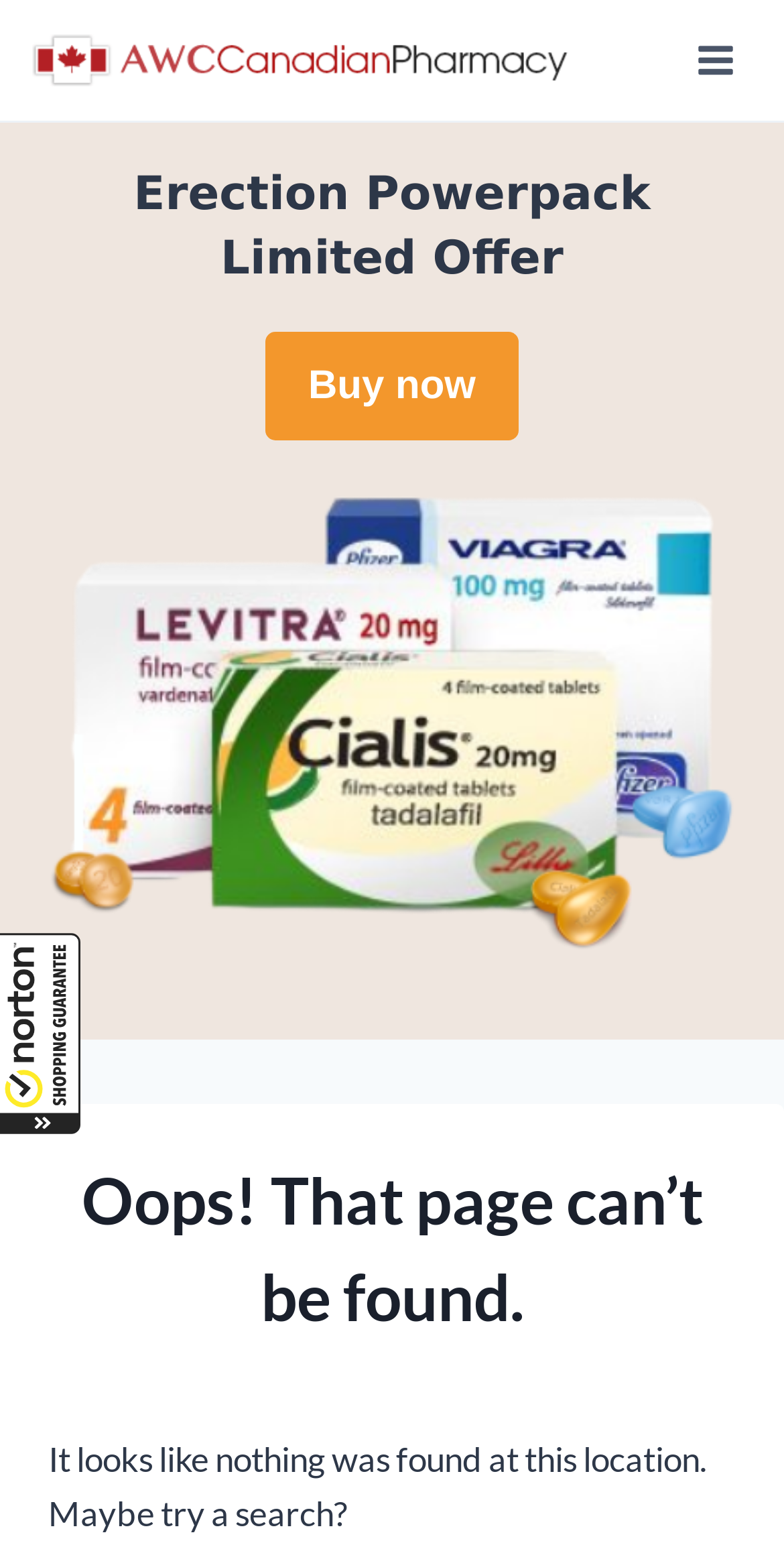Extract the main title from the webpage and generate its text.

Oops! That page can’t be found.